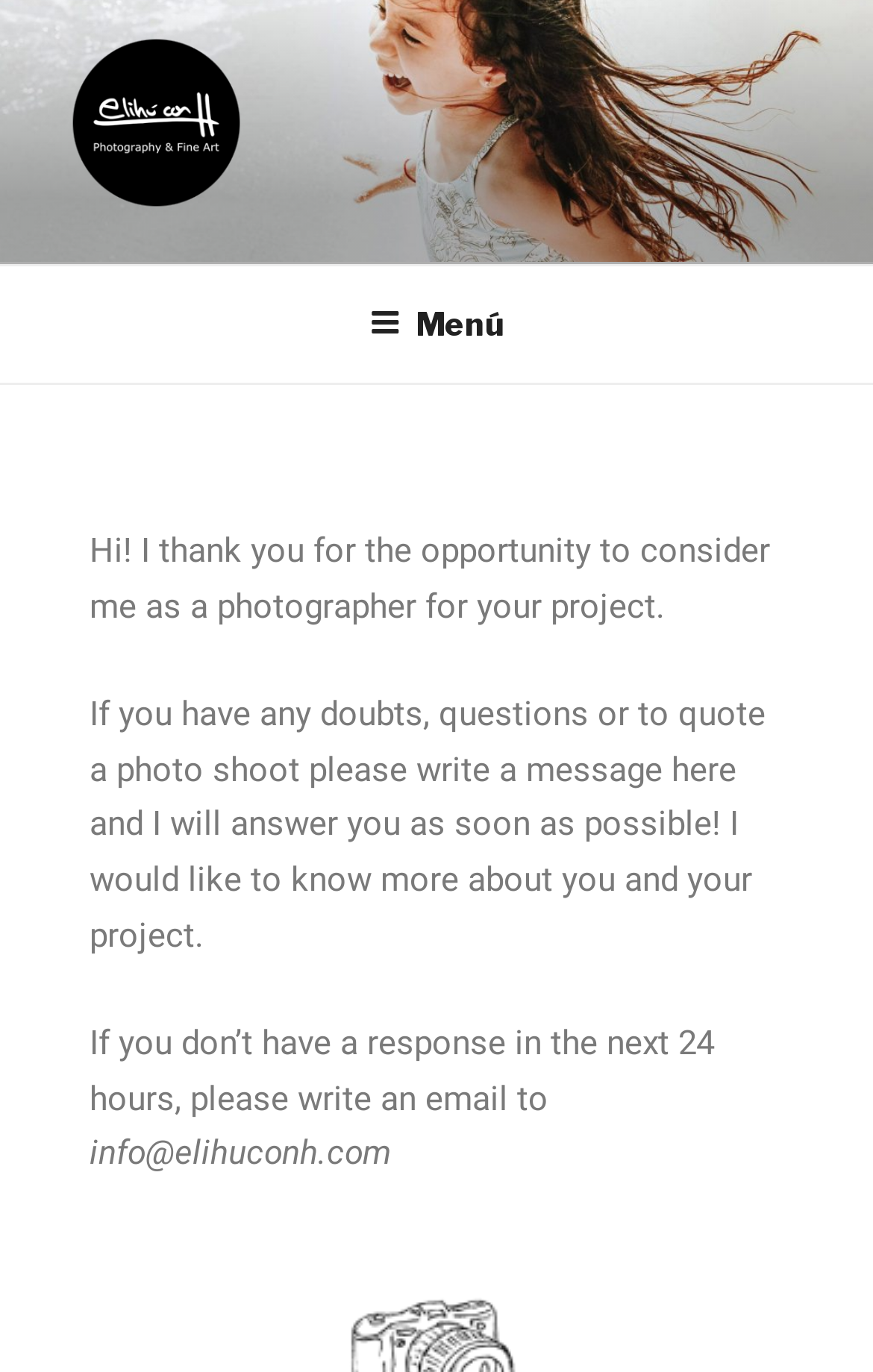Using the information in the image, give a comprehensive answer to the question: 
What is the photographer's response time?

The webpage states that if you don't receive a response to your message within 24 hours, you should write an email to the photographer, implying that they aim to respond to messages within 24 hours.